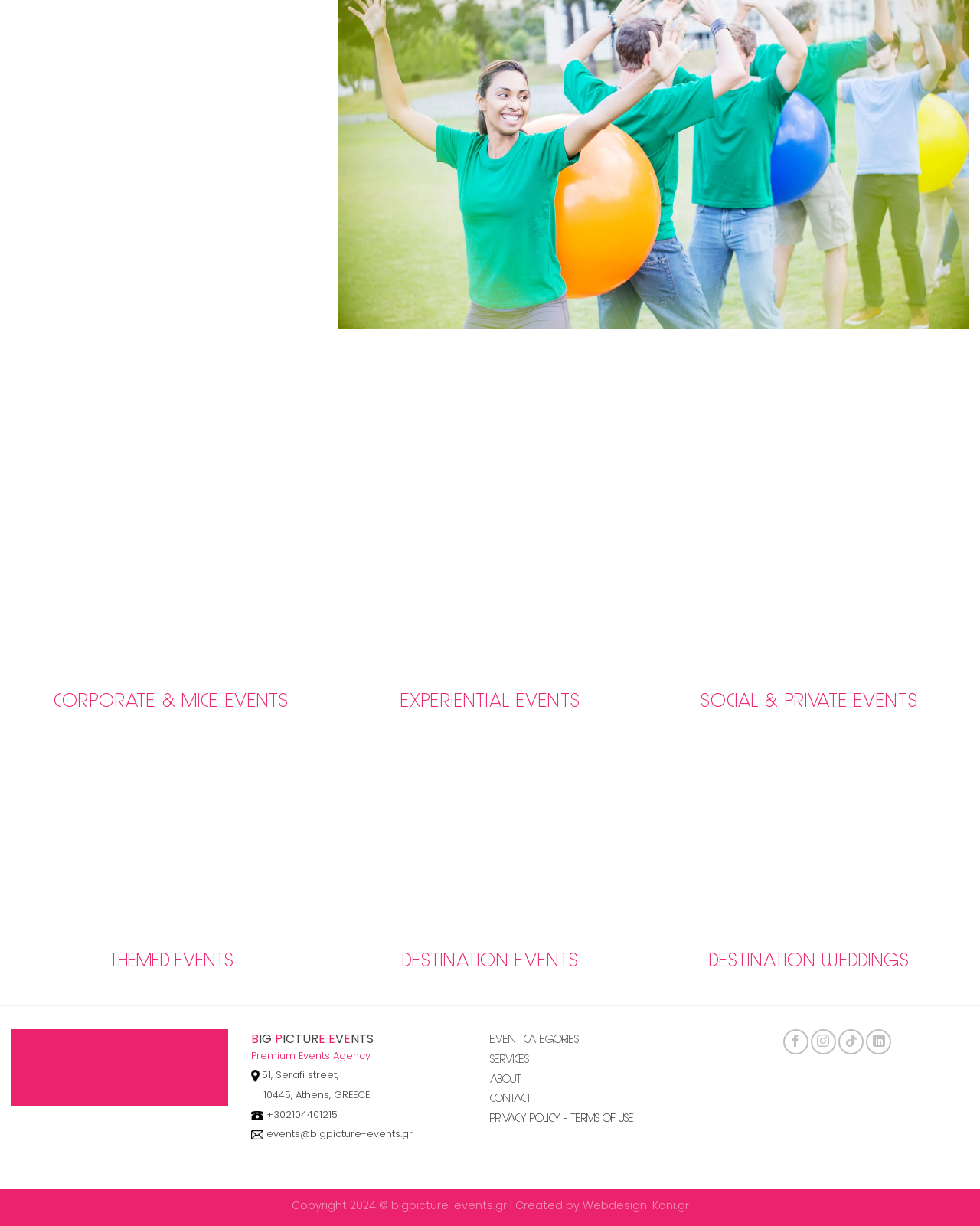What is the theme of the events categorized under 'THEMED EVENTS'?
Please respond to the question with a detailed and well-explained answer.

I found the answer by looking at the link 'THEMED EVENTS', but there is no specific theme mentioned on the page. The theme of the events categorized under 'THEMED EVENTS' is not specified.